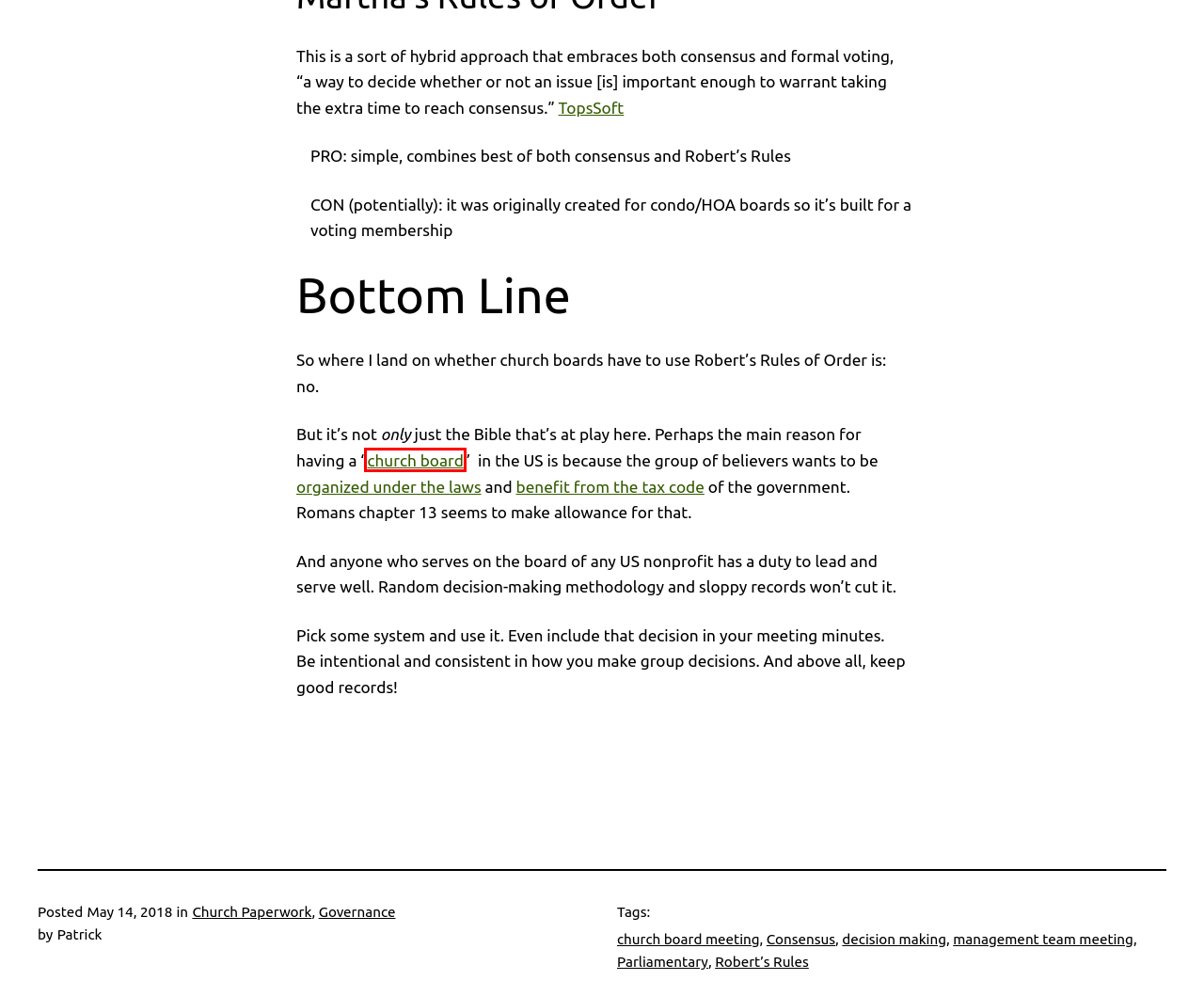You have a screenshot of a webpage where a red bounding box highlights a specific UI element. Identify the description that best matches the resulting webpage after the highlighted element is clicked. The choices are:
A. 4 Reasons You Need a Church Plant Management Team
B. Parliamentary Archives • Church Planting Tactics
C. Robert's Rules Archives • Church Planting Tactics
D. How to Prepare Church Giving Statements
E. management team meeting Archives • Church Planting Tactics
F. Consensus Archives • Church Planting Tactics
G. Governance Archives • Church Planting Tactics
H. church board meeting Archives • Church Planting Tactics

A